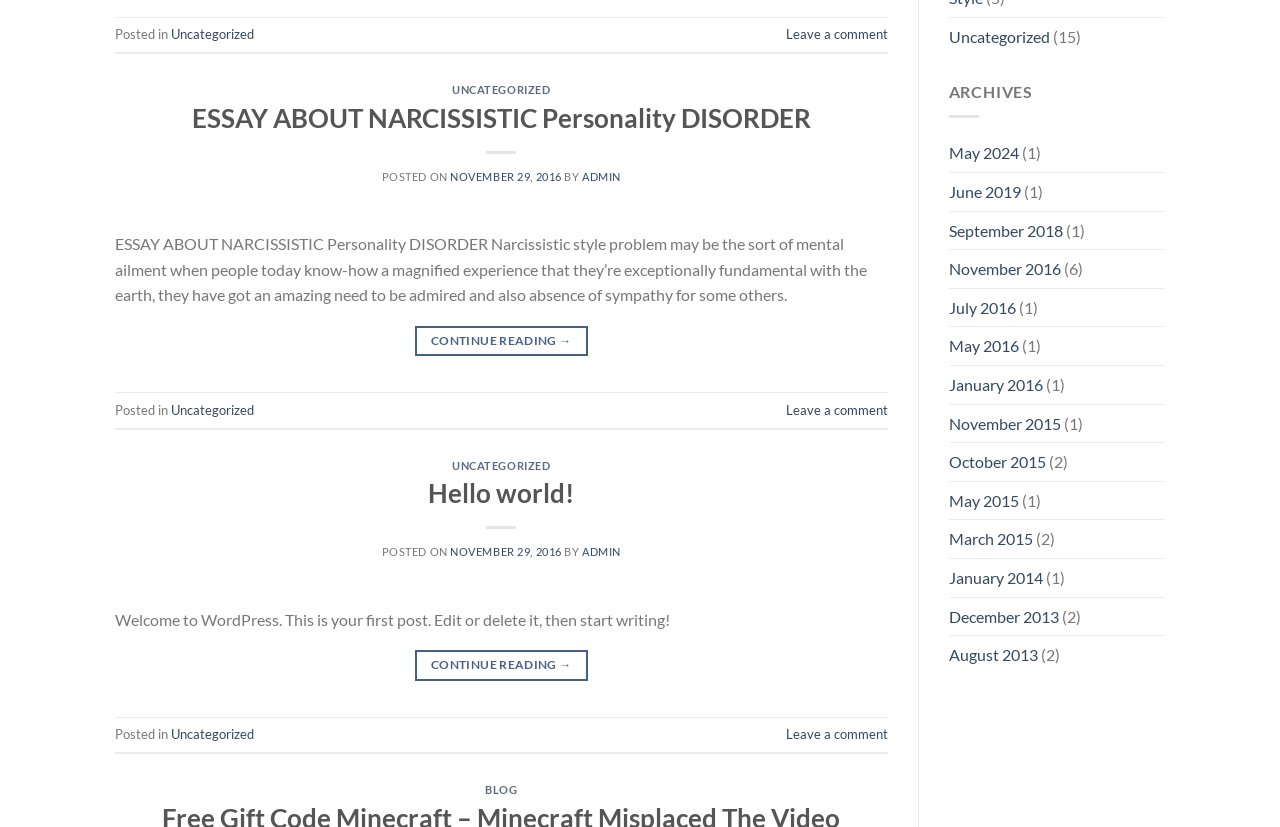Use the details in the image to answer the question thoroughly: 
What is the category of the first post?

The first post has a heading 'UNCATEGORIZED' and a link 'UNCATEGORIZED' which indicates that the category of the post is 'Uncategorized'.